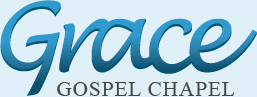What typeface is 'Gospel Chapel' rendered in?
From the image, provide a succinct answer in one word or a short phrase.

serif